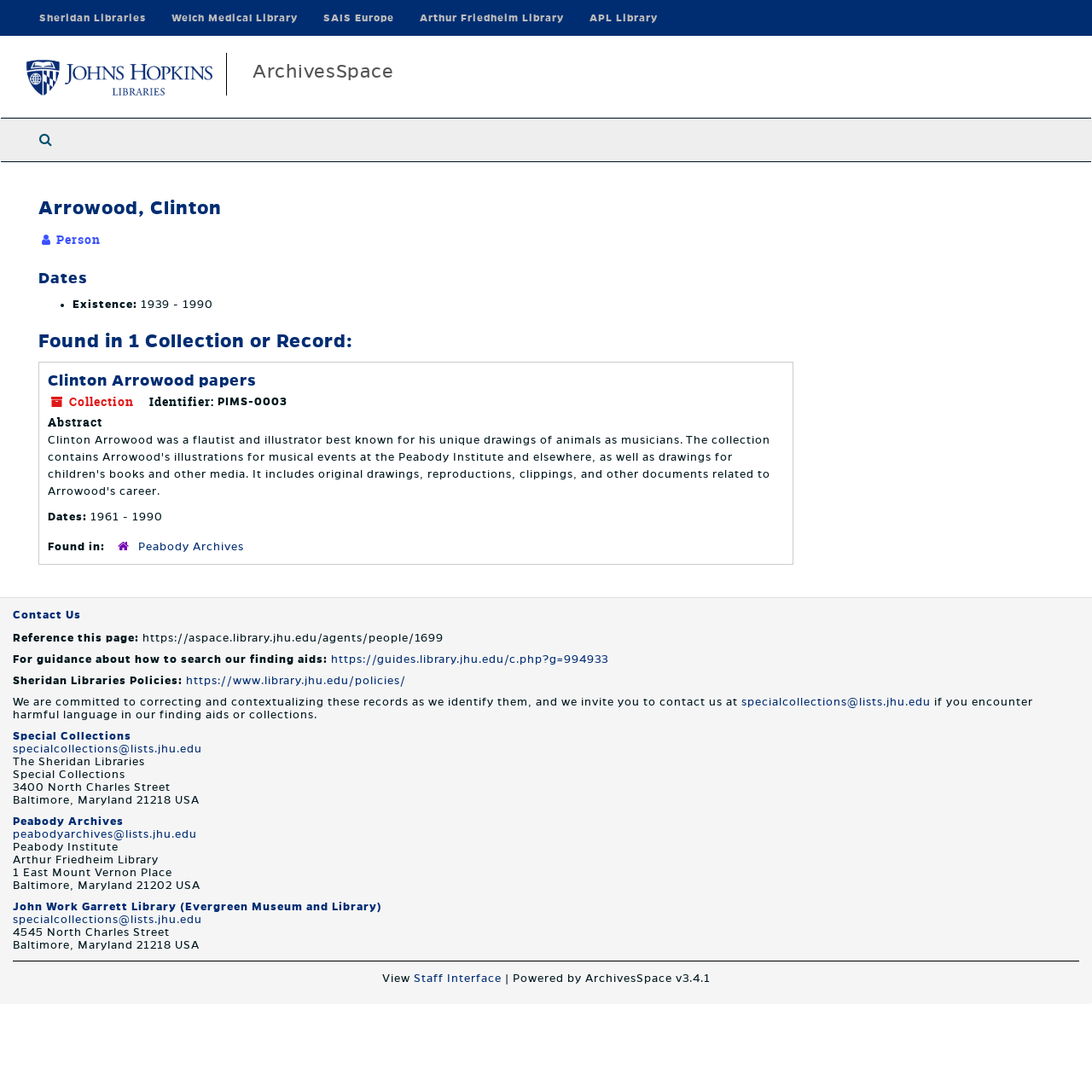Find the bounding box coordinates for the area you need to click to carry out the instruction: "Contact Us". The coordinates should be four float numbers between 0 and 1, indicated as [left, top, right, bottom].

[0.012, 0.555, 0.988, 0.571]